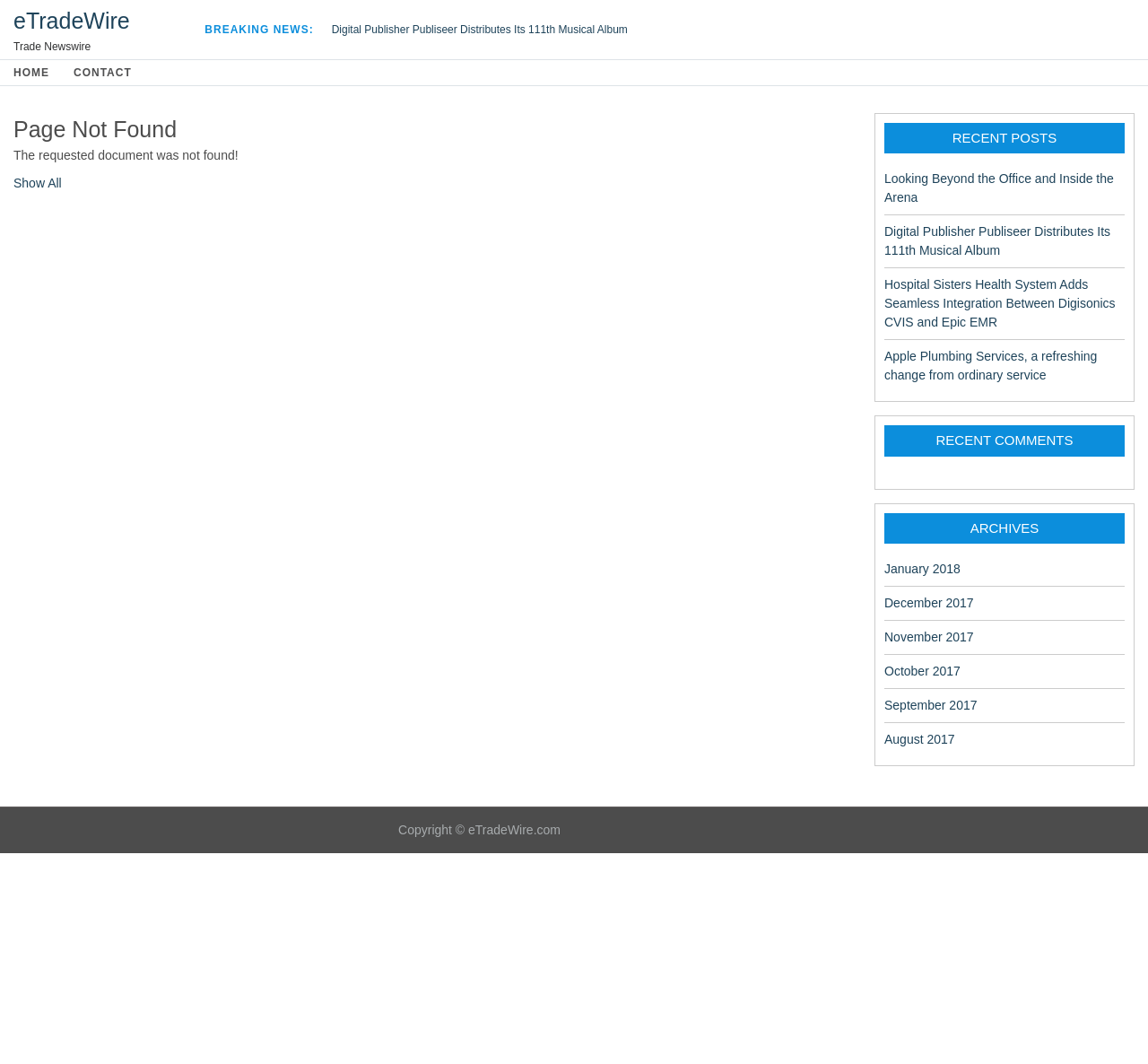From the webpage screenshot, identify the region described by VAT Returns. Provide the bounding box coordinates as (top-left x, top-left y, bottom-right x, bottom-right y), with each value being a floating point number between 0 and 1.

None